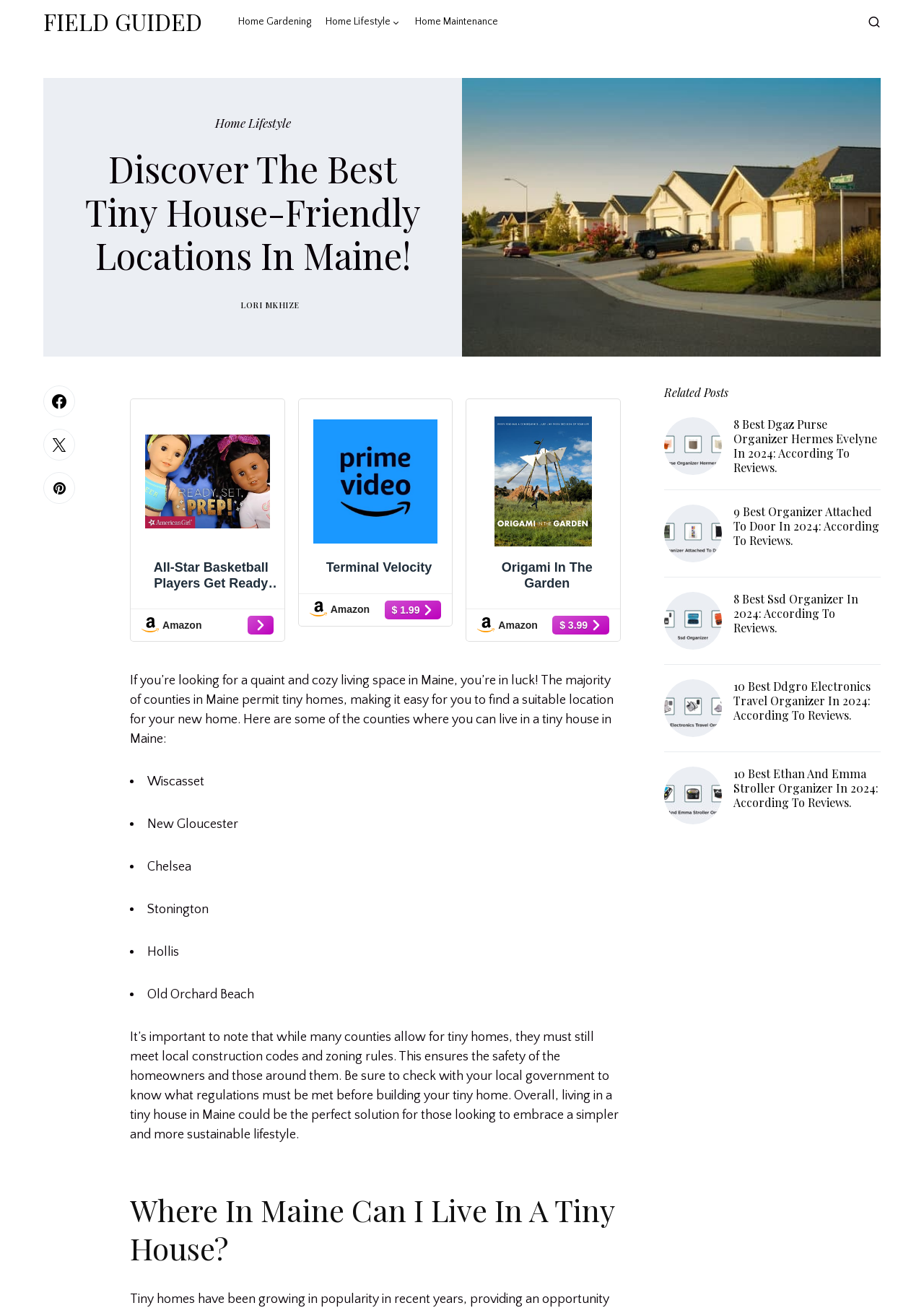Use a single word or phrase to answer the question:
What is the main topic of this webpage?

Tiny houses in Maine